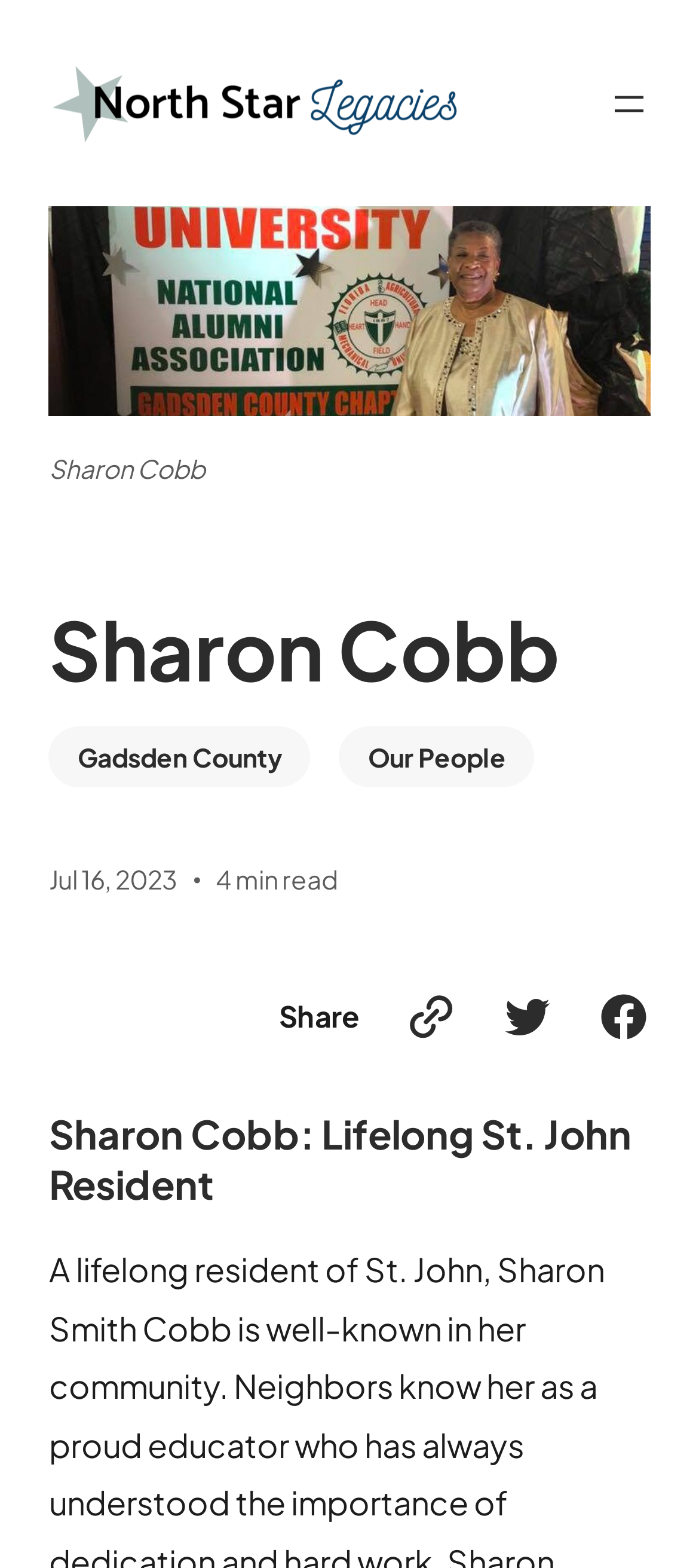Determine the bounding box coordinates for the UI element matching this description: "Gadsden County".

[0.07, 0.463, 0.444, 0.502]